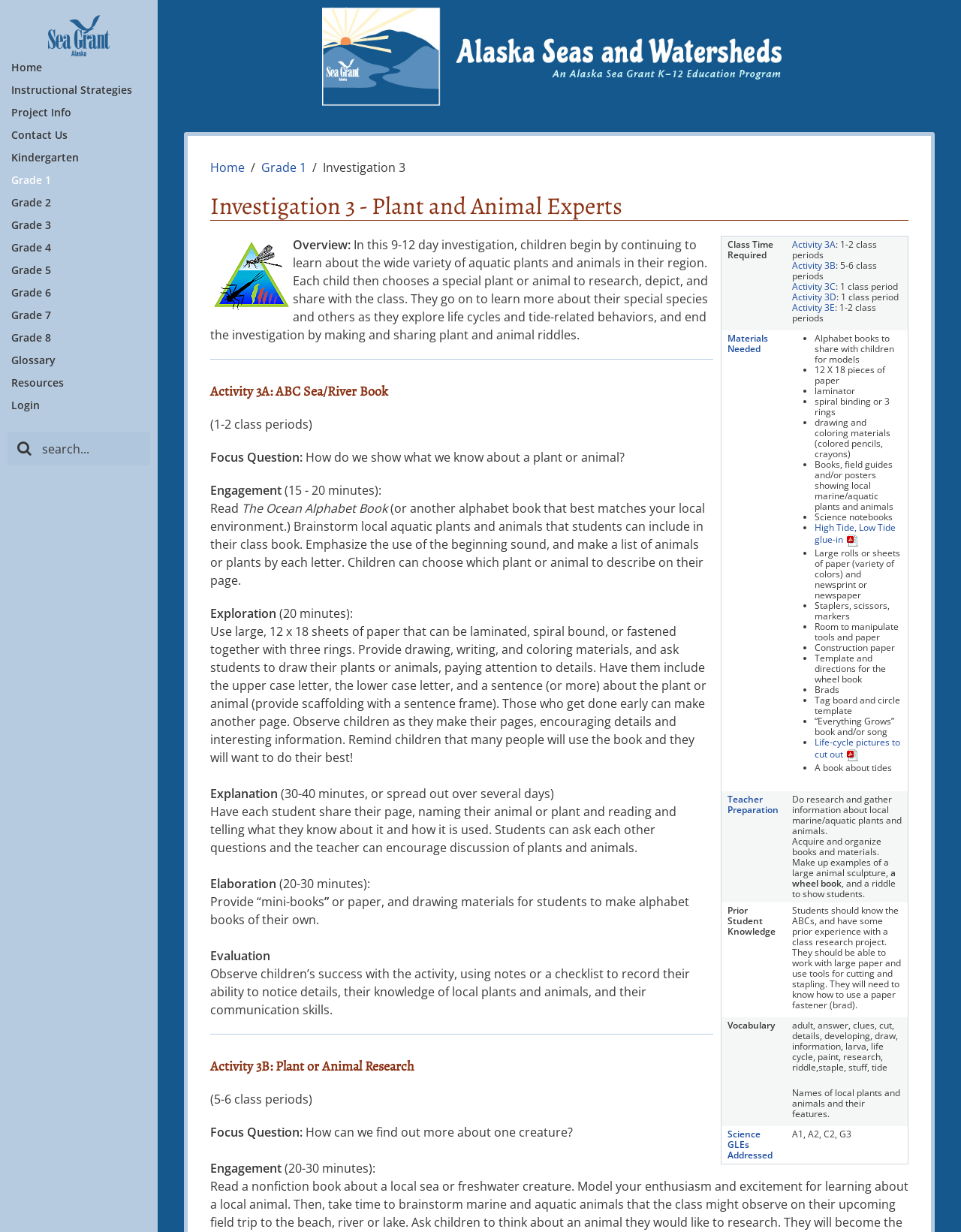Look at the image and write a detailed answer to the question: 
What is the topic of 'Investigation 3'?

The webpage does not provide specific information about the topic of 'Investigation 3', but it is likely related to Alaska Seas and Rivers Watersheds based on the webpage's theme.